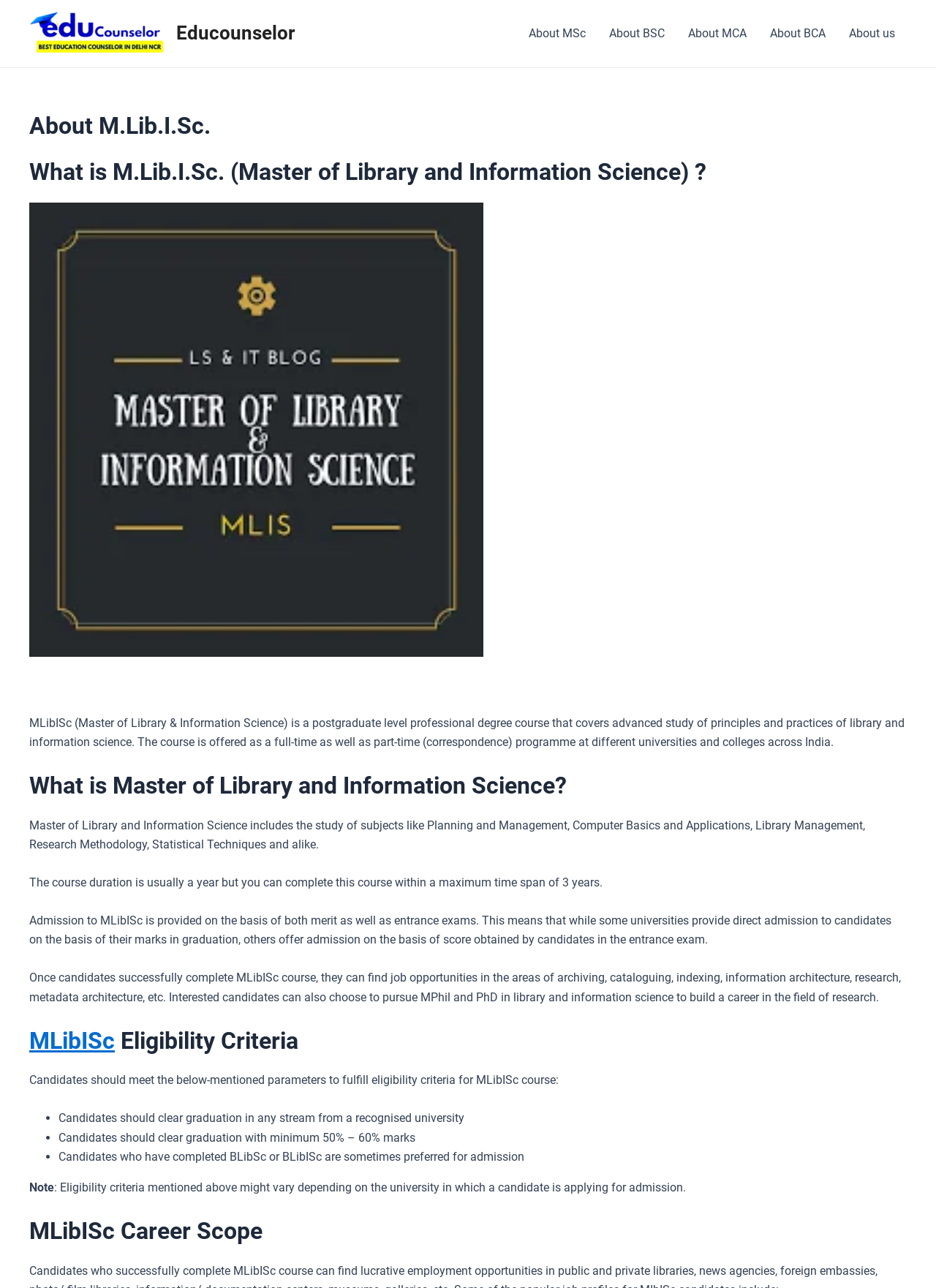What is the basis of admission to MLibISc course?
Please ensure your answer to the question is detailed and covers all necessary aspects.

According to the webpage, admission to MLibISc is provided on the basis of both merit as well as entrance exams, meaning that while some universities provide direct admission to candidates on the basis of their marks in graduation, others offer admission on the basis of score obtained by candidates in the entrance exam.